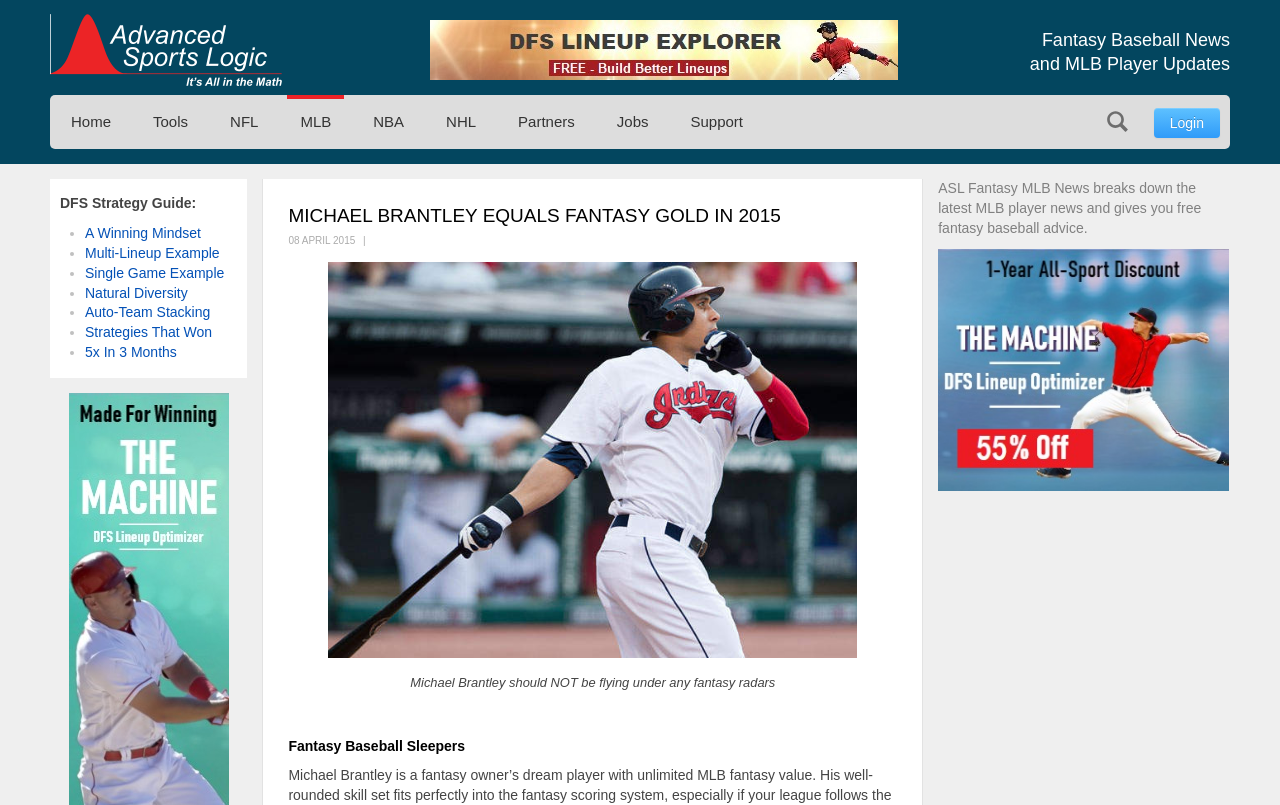Please identify the bounding box coordinates of the element that needs to be clicked to perform the following instruction: "Click on the 'Login' link".

[0.901, 0.134, 0.953, 0.171]